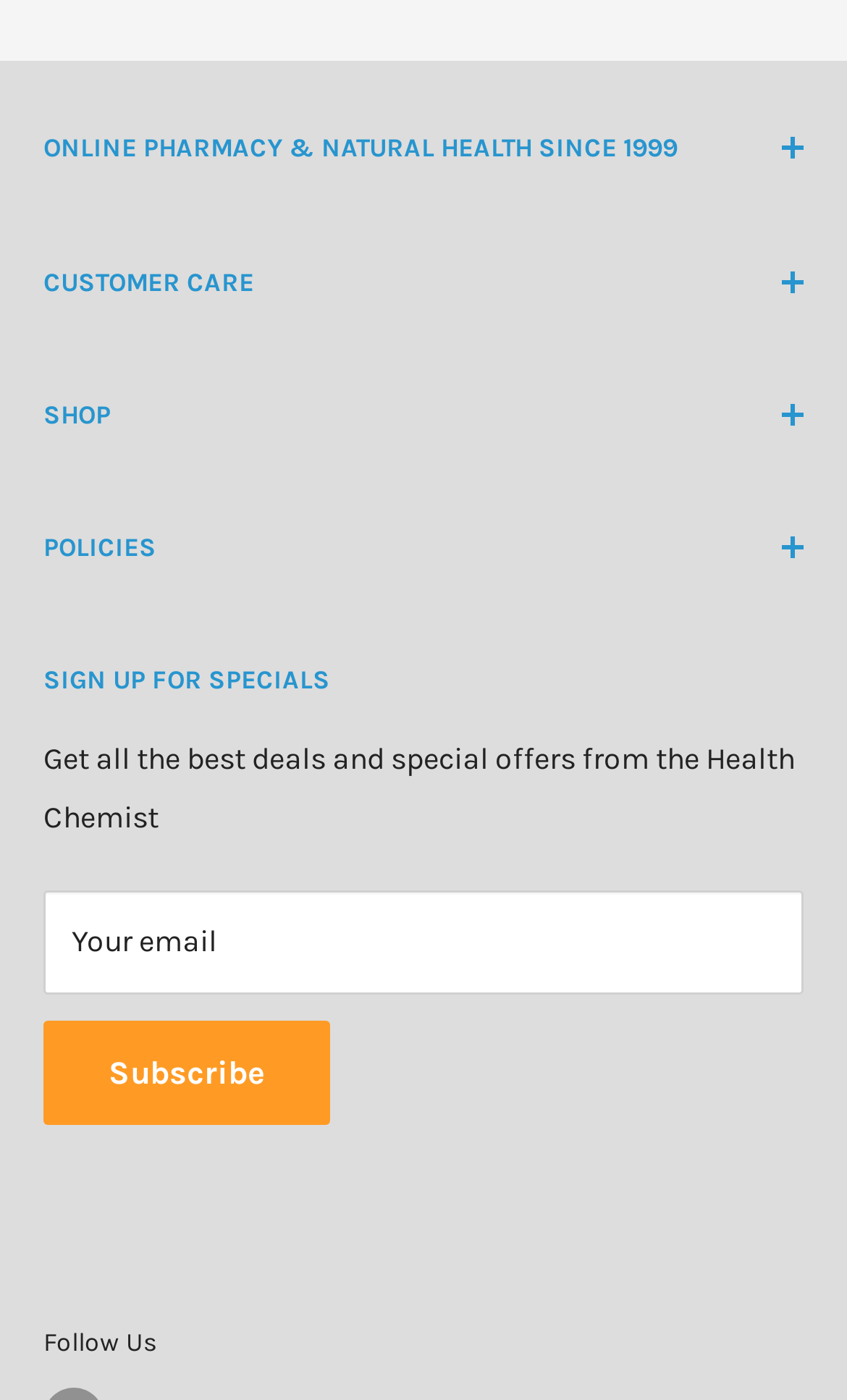Please identify the bounding box coordinates of the element's region that I should click in order to complete the following instruction: "Shop for natural health products". The bounding box coordinates consist of four float numbers between 0 and 1, i.e., [left, top, right, bottom].

[0.051, 0.376, 0.897, 0.422]